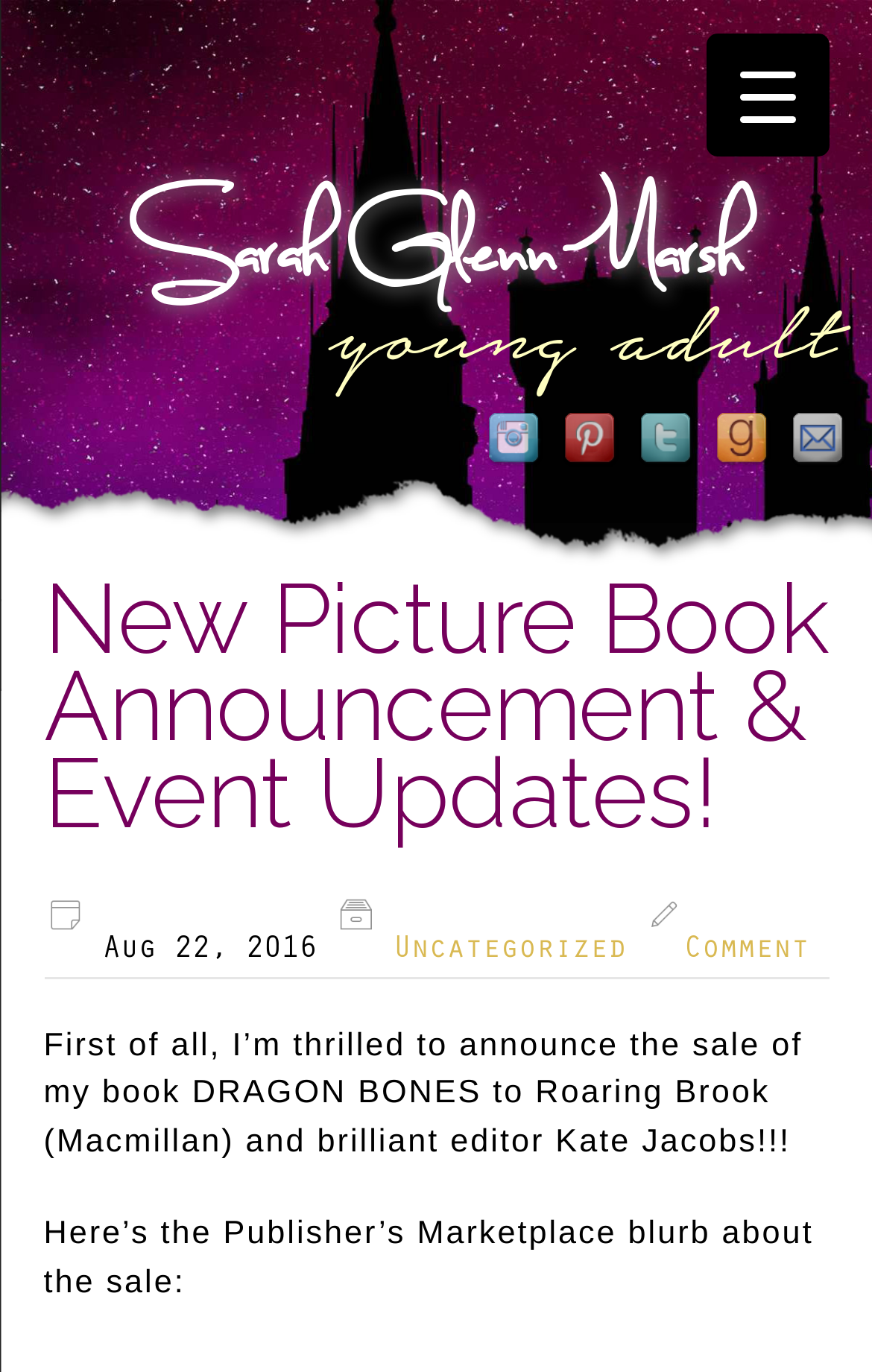Locate the primary heading on the webpage and return its text.

Sarah Glenn Marsh